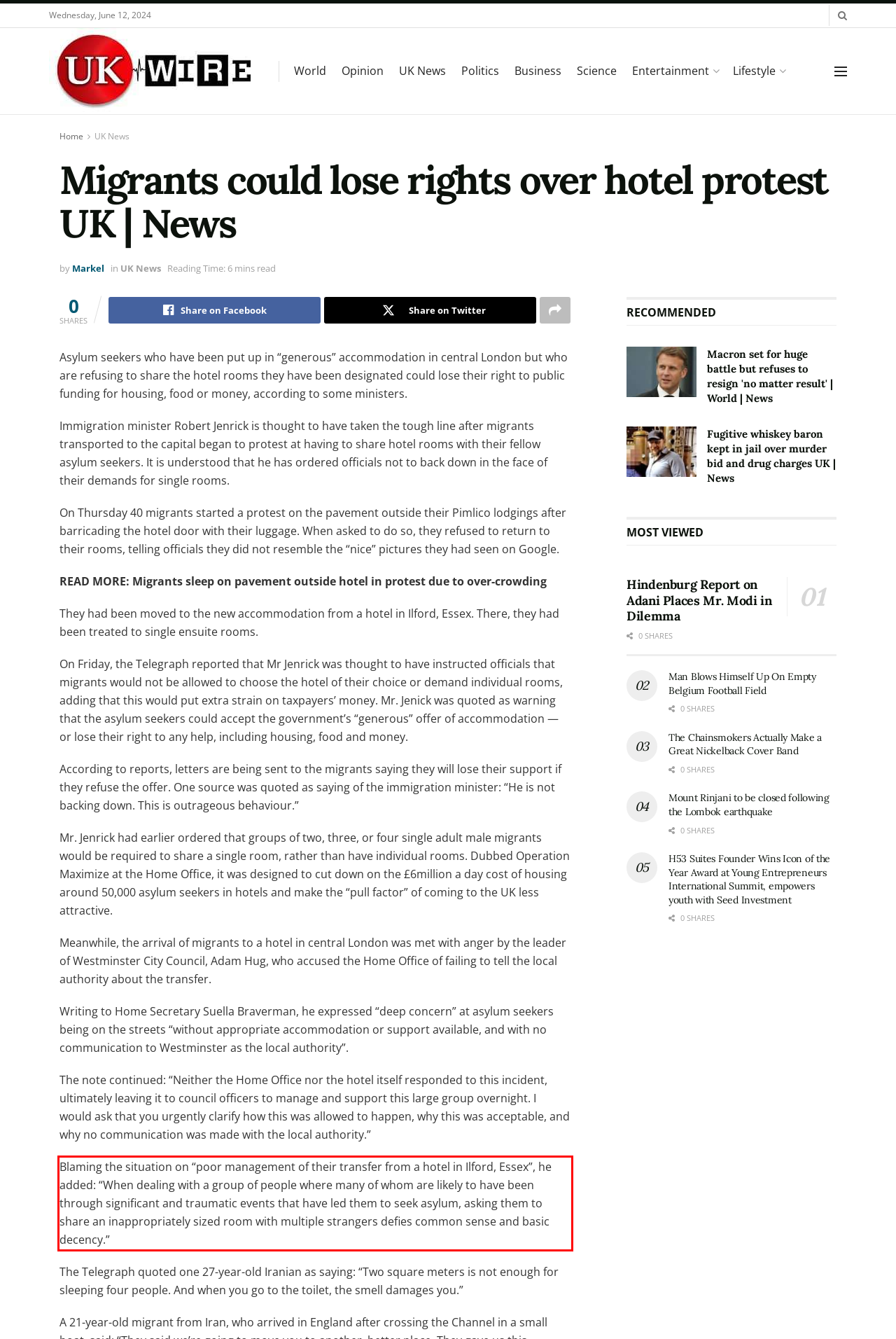Please examine the webpage screenshot containing a red bounding box and use OCR to recognize and output the text inside the red bounding box.

Blaming the situation on “poor management of their transfer from a hotel in Ilford, Essex”, he added: “When dealing with a group of people where many of whom are likely to have been through significant and traumatic events that have led them to seek asylum, asking them to share an inappropriately sized room with multiple strangers defies common sense and basic decency.”